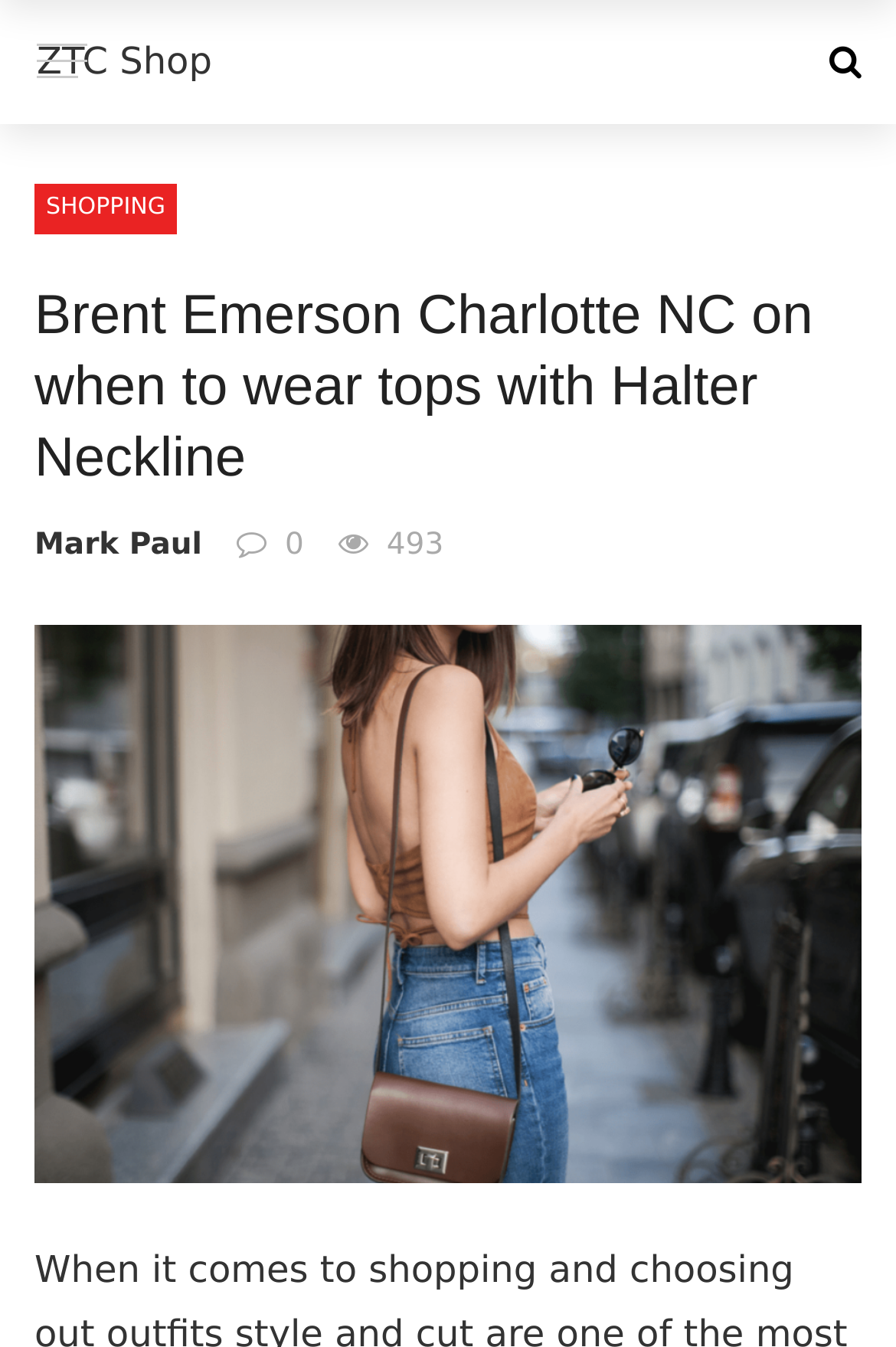Explain the webpage's design and content in an elaborate manner.

The webpage appears to be a blog post or article about fashion, specifically discussing when to wear tops with a halter neckline. At the top of the page, there is a layout table that spans about a quarter of the page width. Within this table, there are two links, one with no text and another with the text "ZTC Shop". 

Below the table, there is a link with the text "SHOPPING" that takes up about a sixth of the page width. 

The main heading of the page, "Brent Emerson Charlotte NC on when to wear tops with Halter Neckline", is centered and takes up most of the page width. 

Underneath the heading, there is a link with the text "Mark Paul" and a static text element with the number "493" to its right. The link and the text are positioned near the top half of the page.